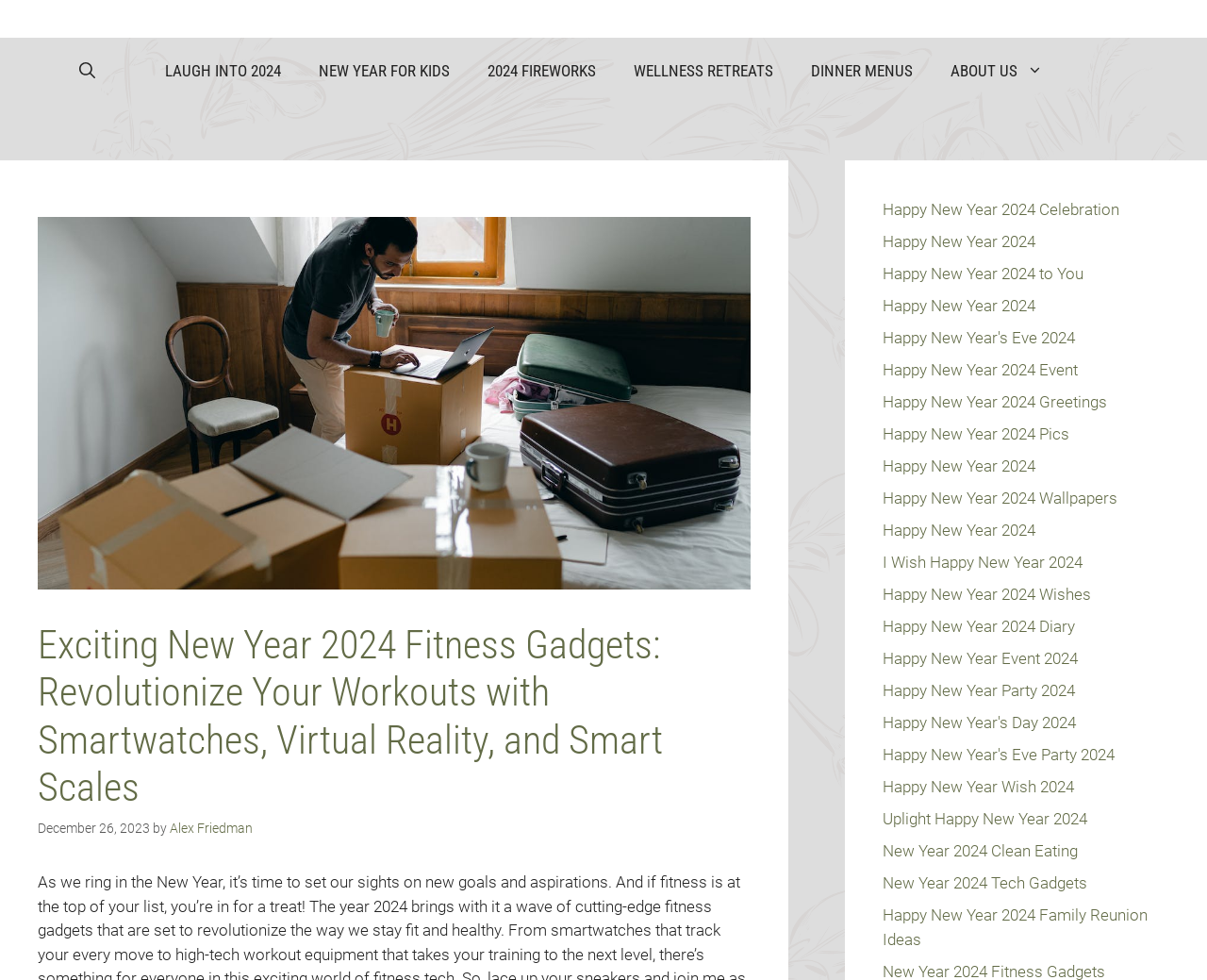Locate and generate the text content of the webpage's heading.

Exciting New Year 2024 Fitness Gadgets: Revolutionize Your Workouts with Smartwatches, Virtual Reality, and Smart Scales